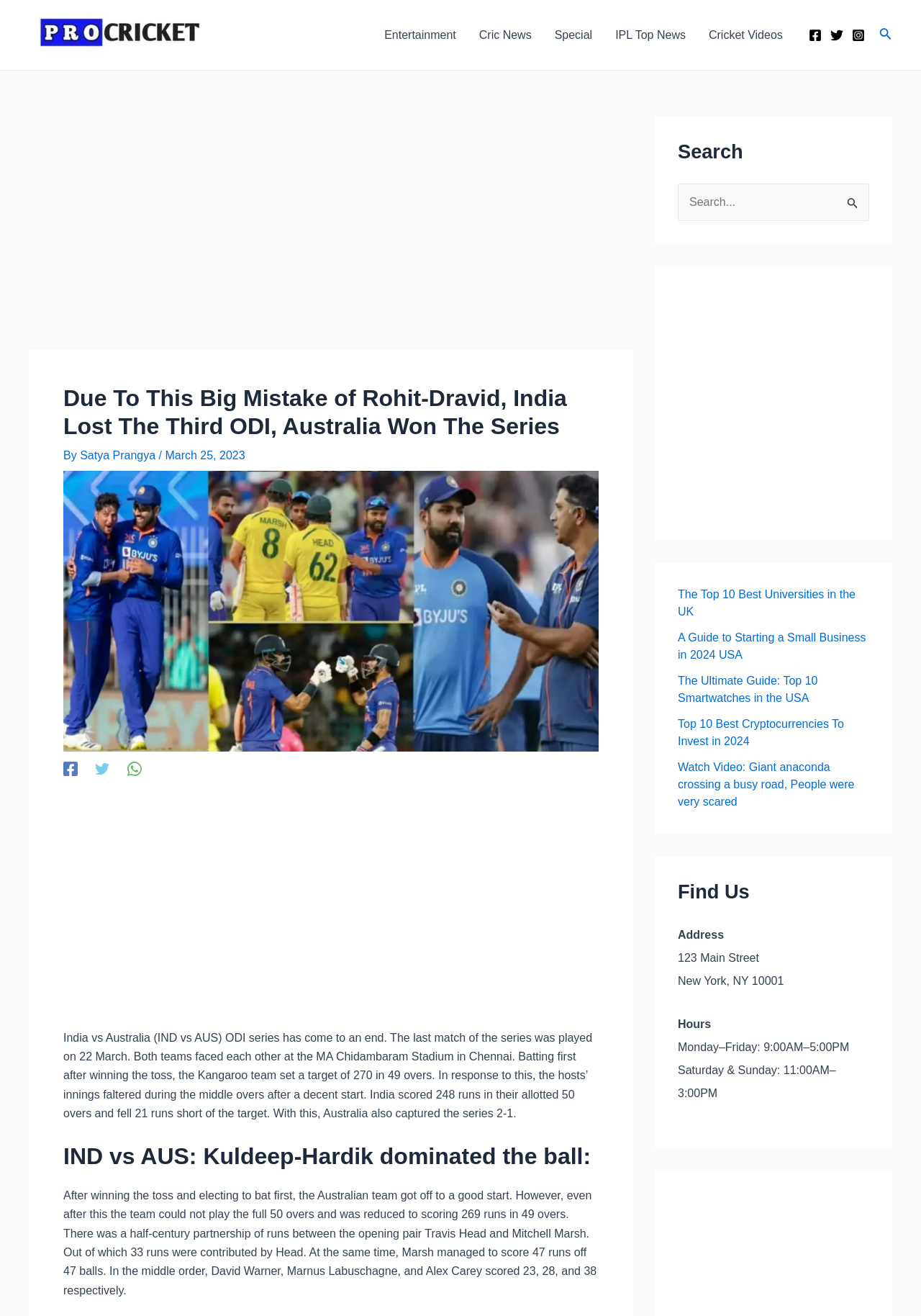Please determine the bounding box coordinates for the element that should be clicked to follow these instructions: "Click on ABOUT DR AGRAWAL".

None